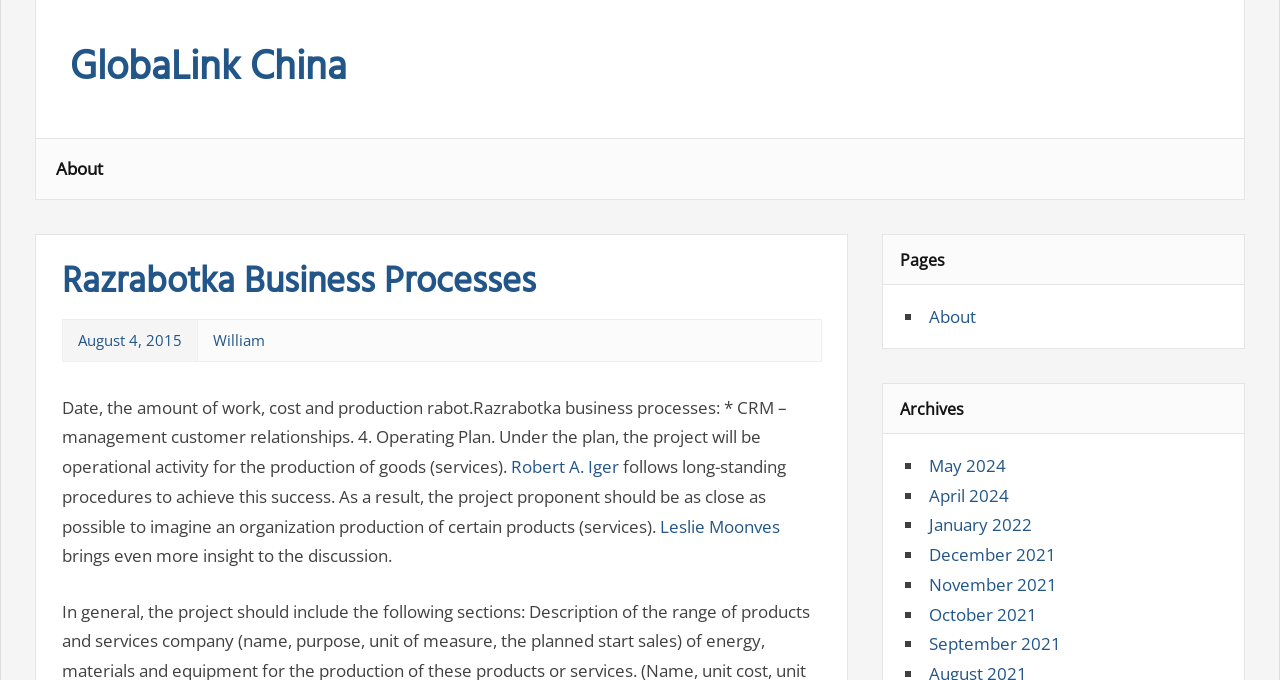Provide your answer to the question using just one word or phrase: What are the archives of the webpage?

May 2024, April 2024, January 2022, etc.